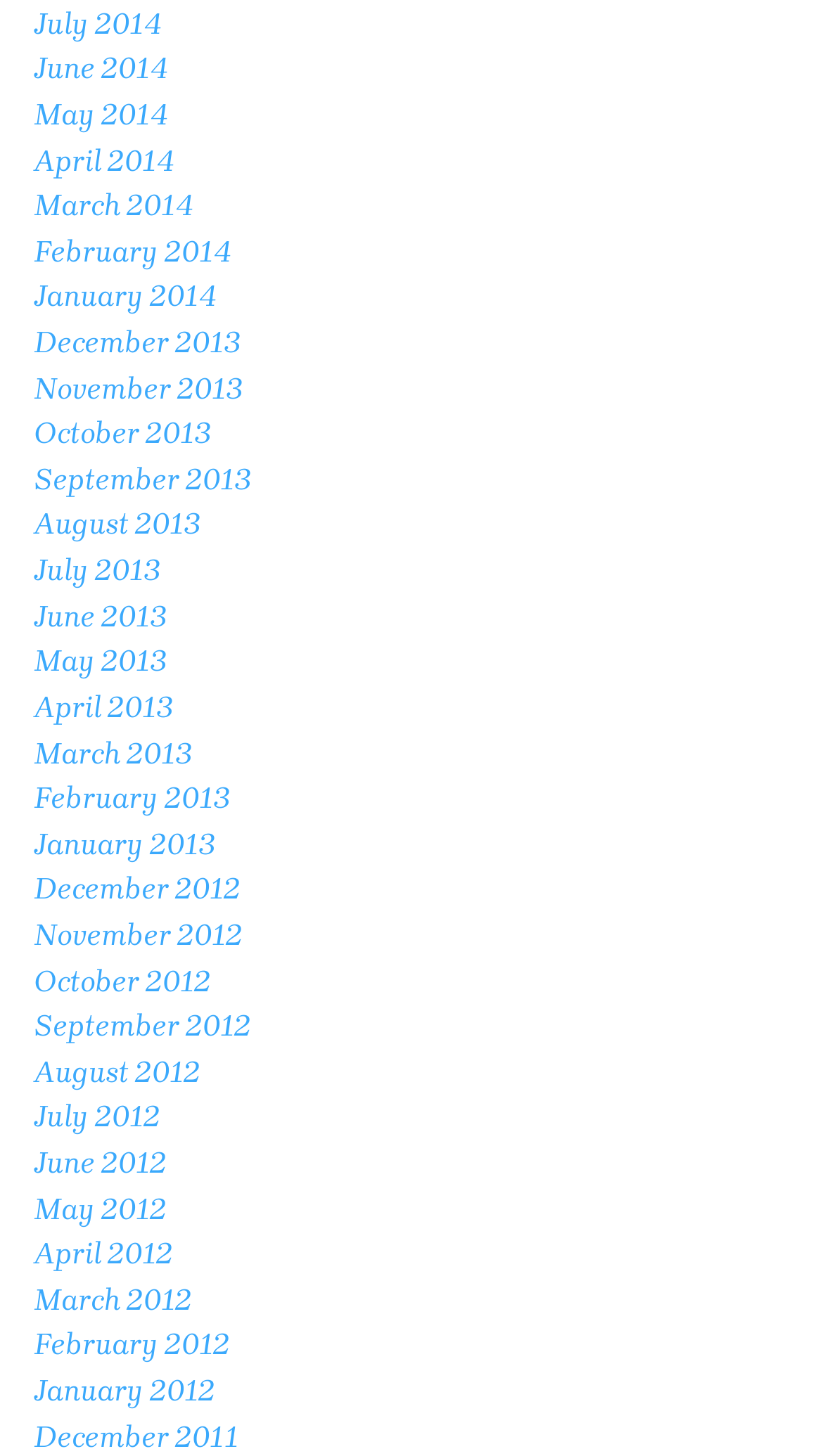Determine the bounding box coordinates of the element that should be clicked to execute the following command: "view January 2012".

[0.041, 0.943, 0.262, 0.968]